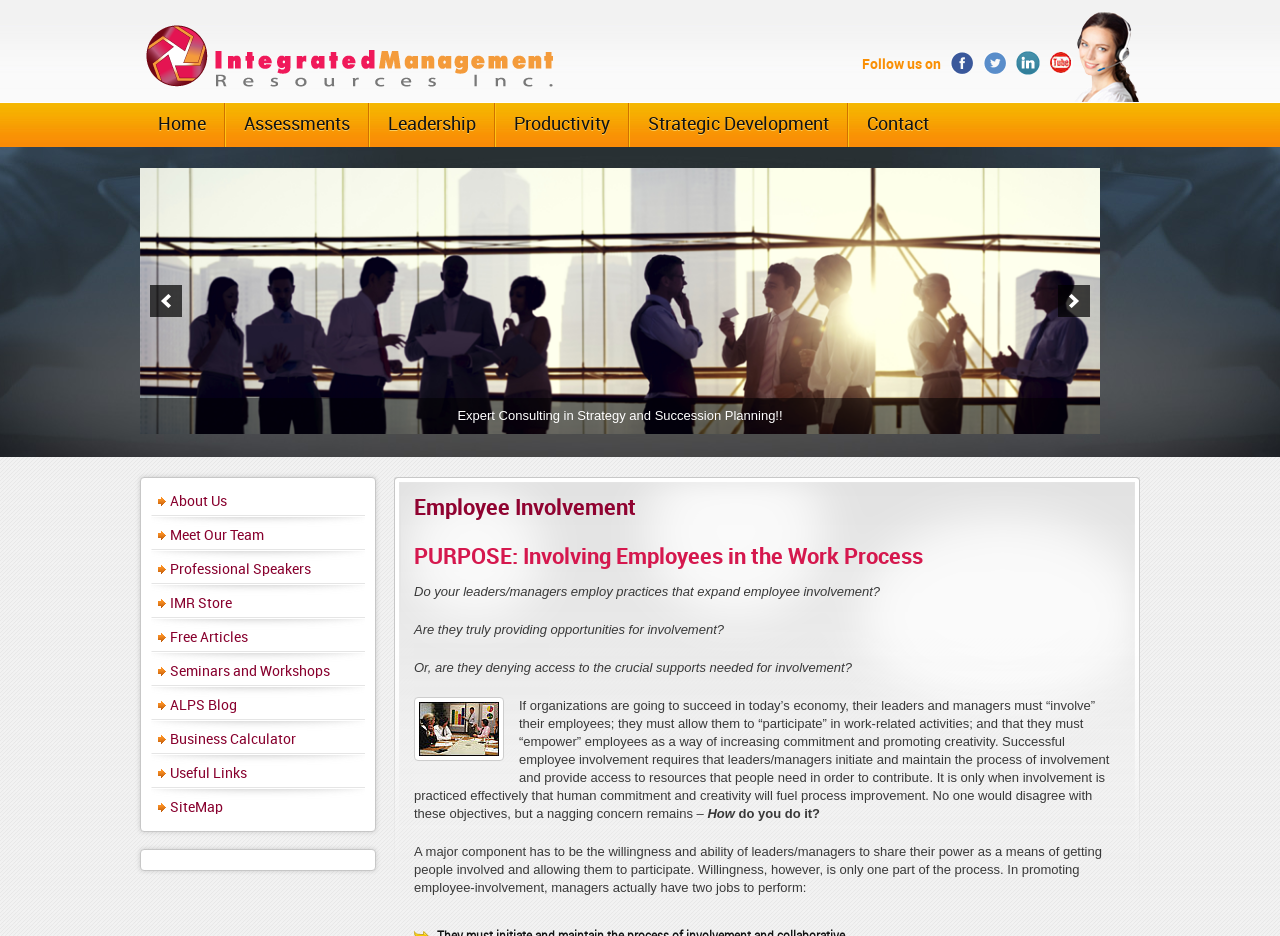Show the bounding box coordinates of the region that should be clicked to follow the instruction: "Read about Employee Involvement."

[0.323, 0.531, 0.875, 0.556]